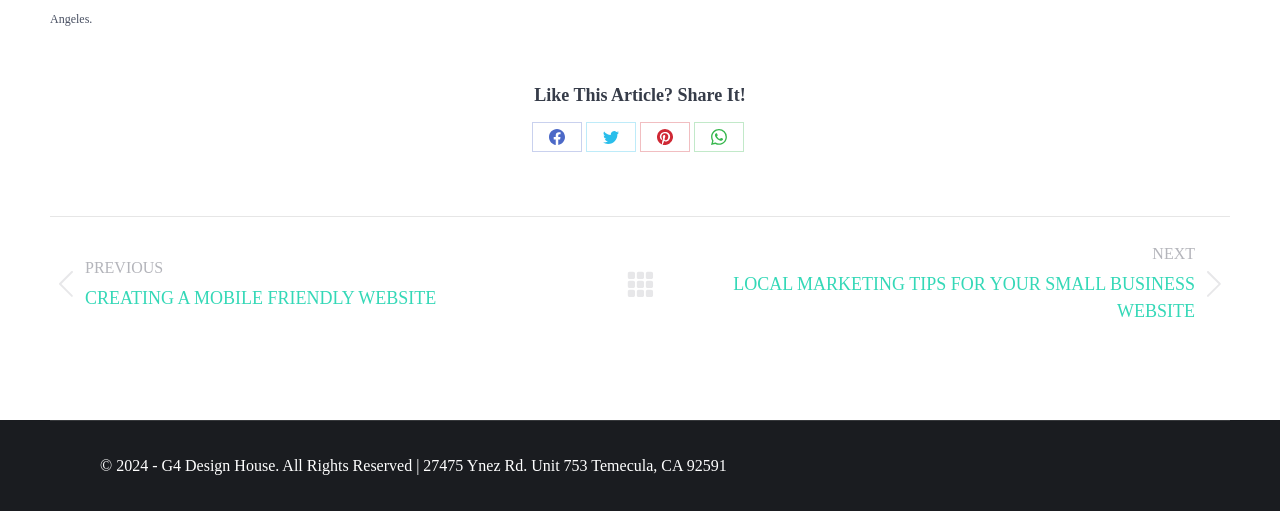Bounding box coordinates are to be given in the format (top-left x, top-left y, bottom-right x, bottom-right y). All values must be floating point numbers between 0 and 1. Provide the bounding box coordinate for the UI element described as: Pin itShare on Pinterest

[0.5, 0.24, 0.539, 0.298]